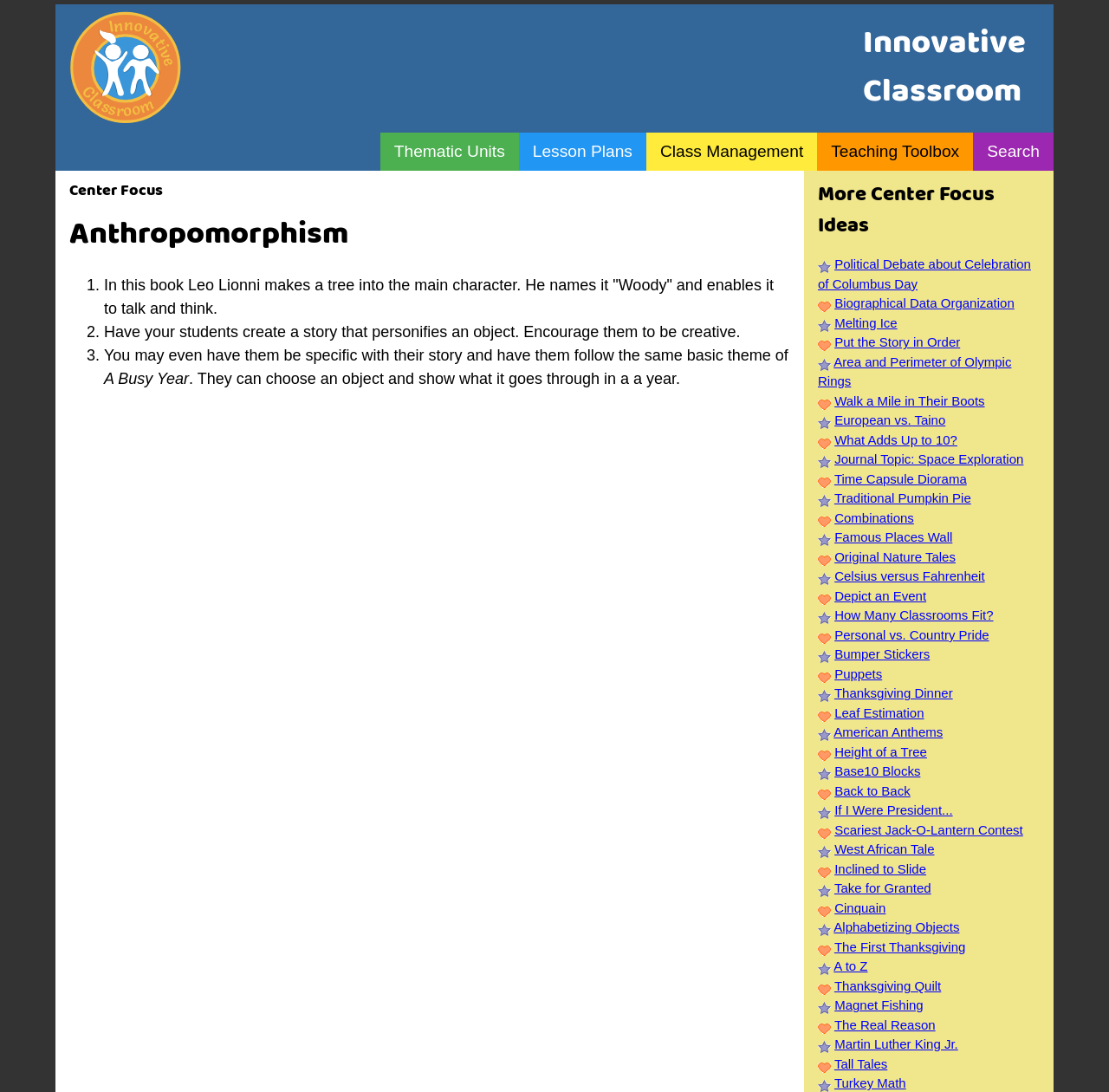Please identify the bounding box coordinates of the element that needs to be clicked to execute the following command: "View the 'More Center Focus Ideas' section". Provide the bounding box using four float numbers between 0 and 1, formatted as [left, top, right, bottom].

[0.737, 0.165, 0.937, 0.222]